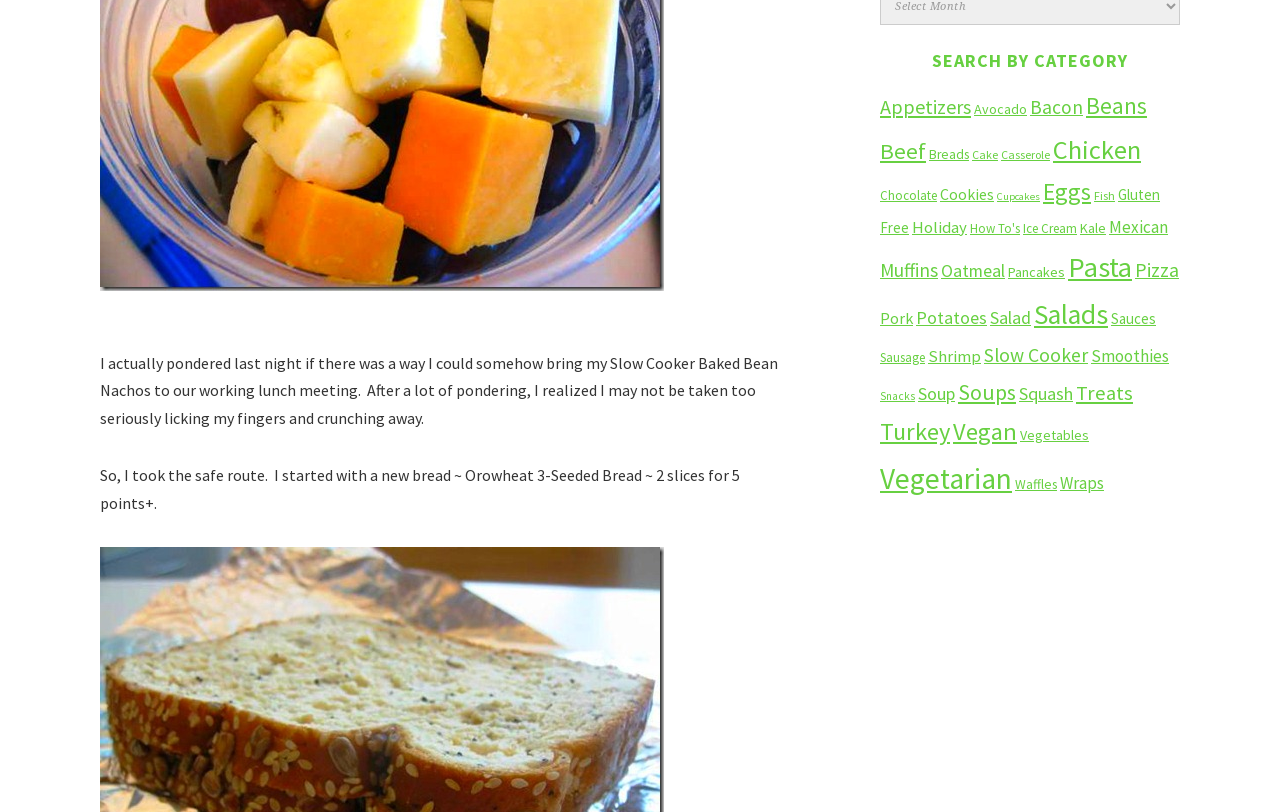Provide the bounding box coordinates for the UI element that is described by this text: "Vegetarian". The coordinates should be in the form of four float numbers between 0 and 1: [left, top, right, bottom].

[0.688, 0.566, 0.791, 0.612]